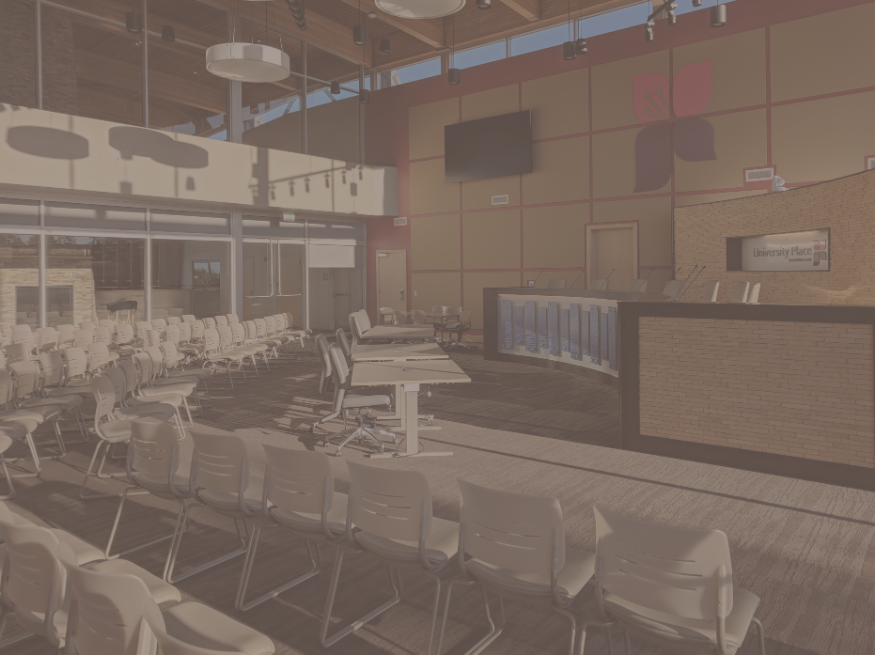What is mounted on the wall above the reception desk?
Examine the screenshot and reply with a single word or phrase.

a large flat-screen monitor